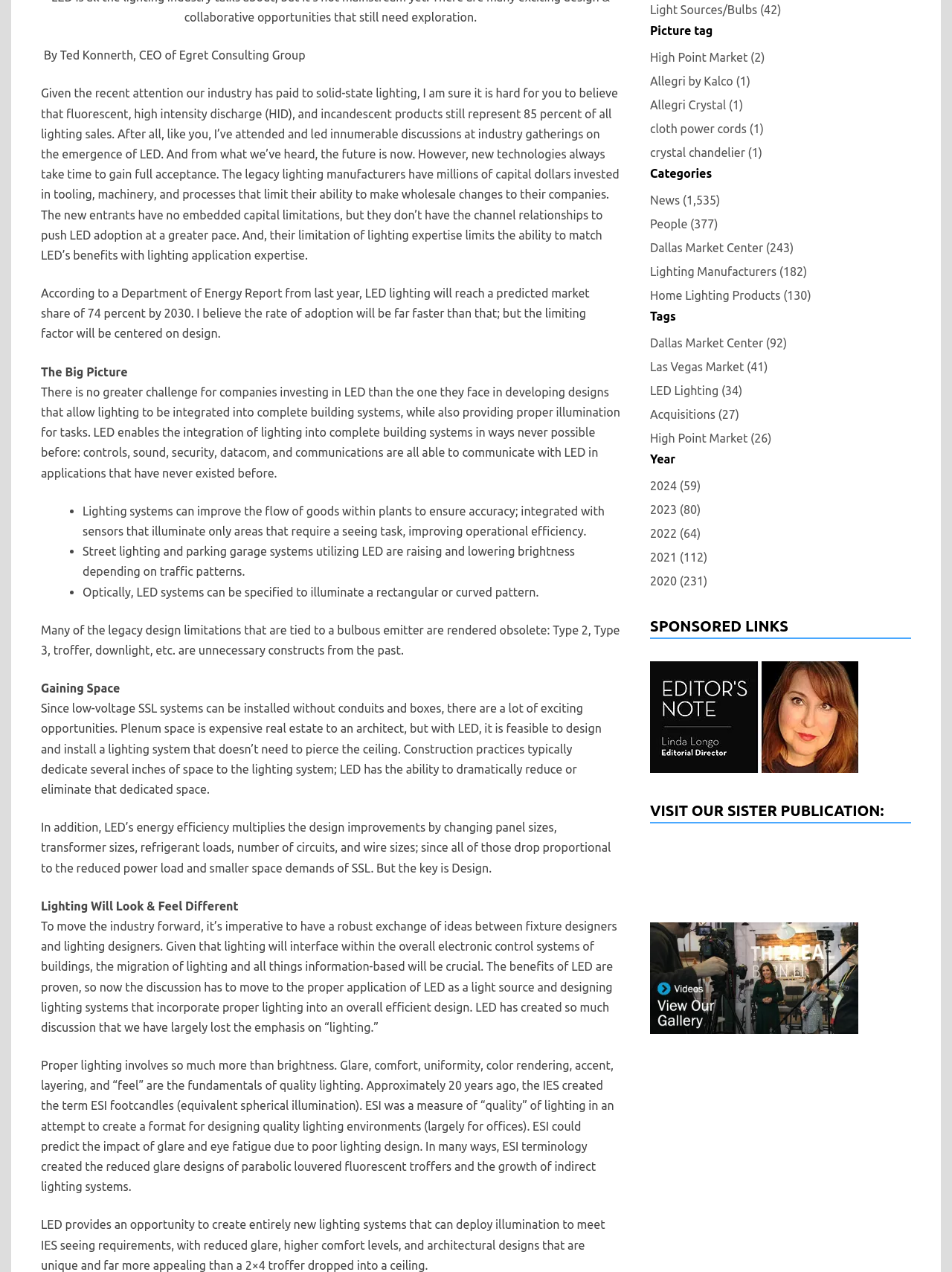Determine the bounding box coordinates in the format (top-left x, top-left y, bottom-right x, bottom-right y). Ensure all values are floating point numbers between 0 and 1. Identify the bounding box of the UI element described by: 2020 (231)

[0.683, 0.449, 0.743, 0.465]